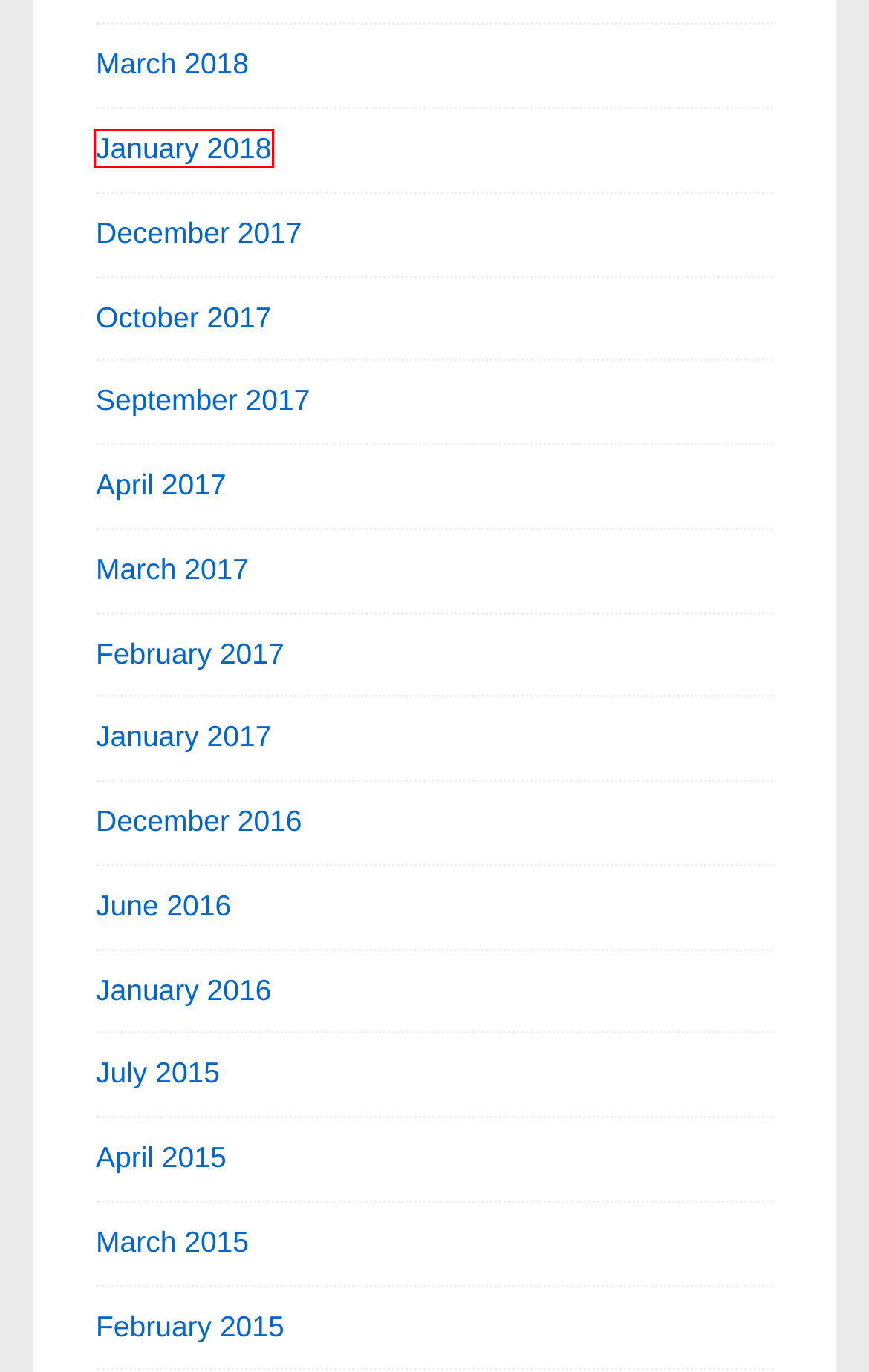Observe the webpage screenshot and focus on the red bounding box surrounding a UI element. Choose the most appropriate webpage description that corresponds to the new webpage after clicking the element in the bounding box. Here are the candidates:
A. July 2015 – MIT Game Lab
B. February 2017 – MIT Game Lab
C. October 2017 – MIT Game Lab
D. June 2016 – MIT Game Lab
E. September 2017 – MIT Game Lab
F. December 2017 – MIT Game Lab
G. January 2016 – MIT Game Lab
H. January 2018 – MIT Game Lab

H